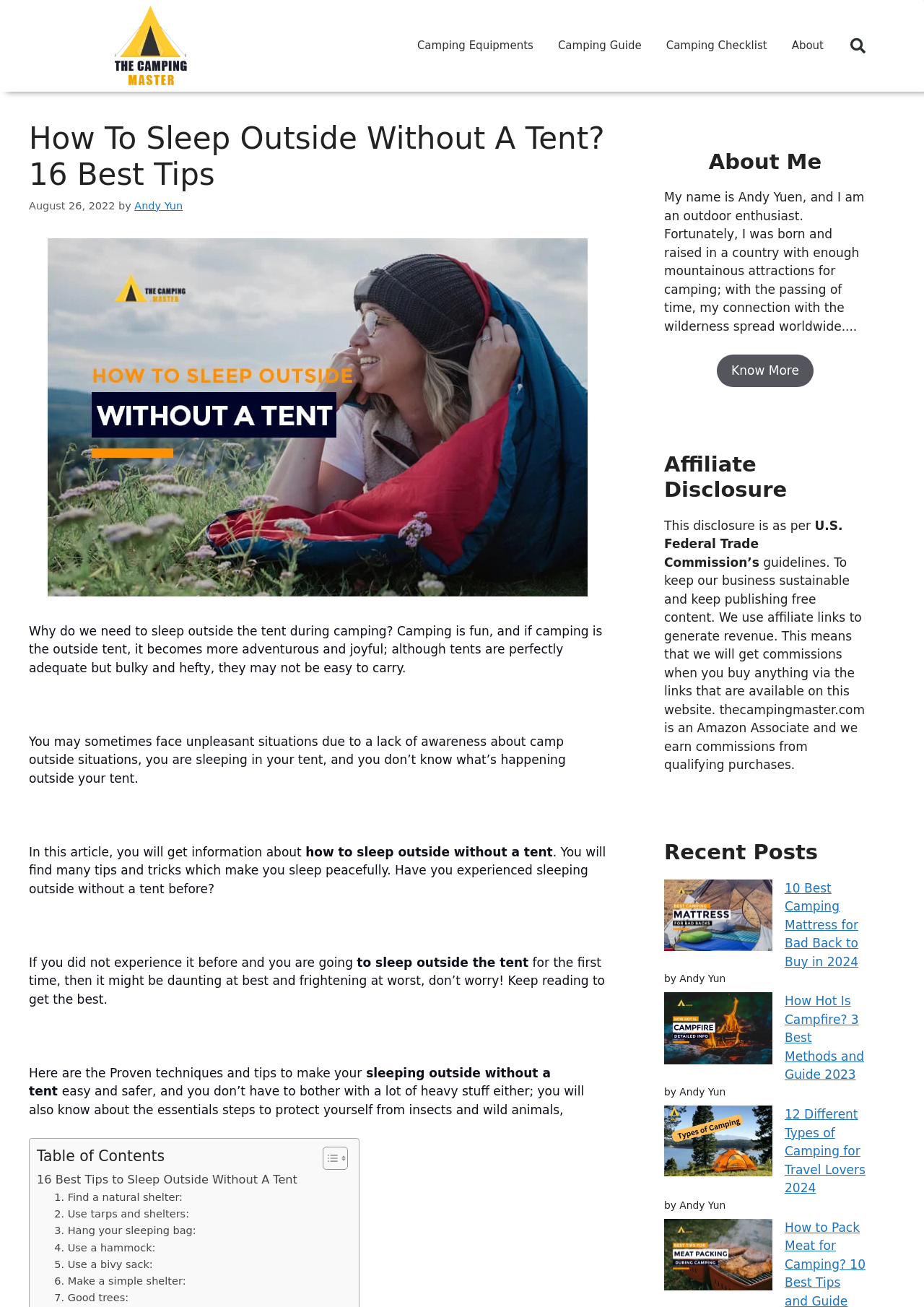Please locate the bounding box coordinates of the element that should be clicked to achieve the given instruction: "Search for something".

[0.905, 0.023, 0.945, 0.047]